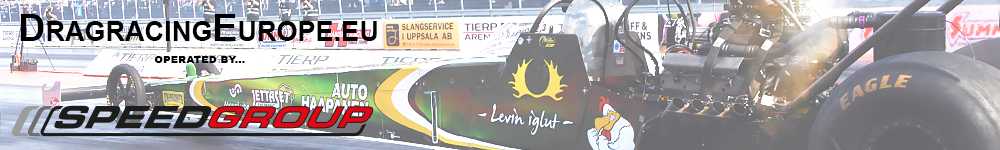What is the name of the website promoting drag racing?
Please use the image to deliver a detailed and complete answer.

The bold logo of 'DragRacingEurope.eu' is prominently featured at the top of the banner, signifying its online presence and enthusiasm for the sport.